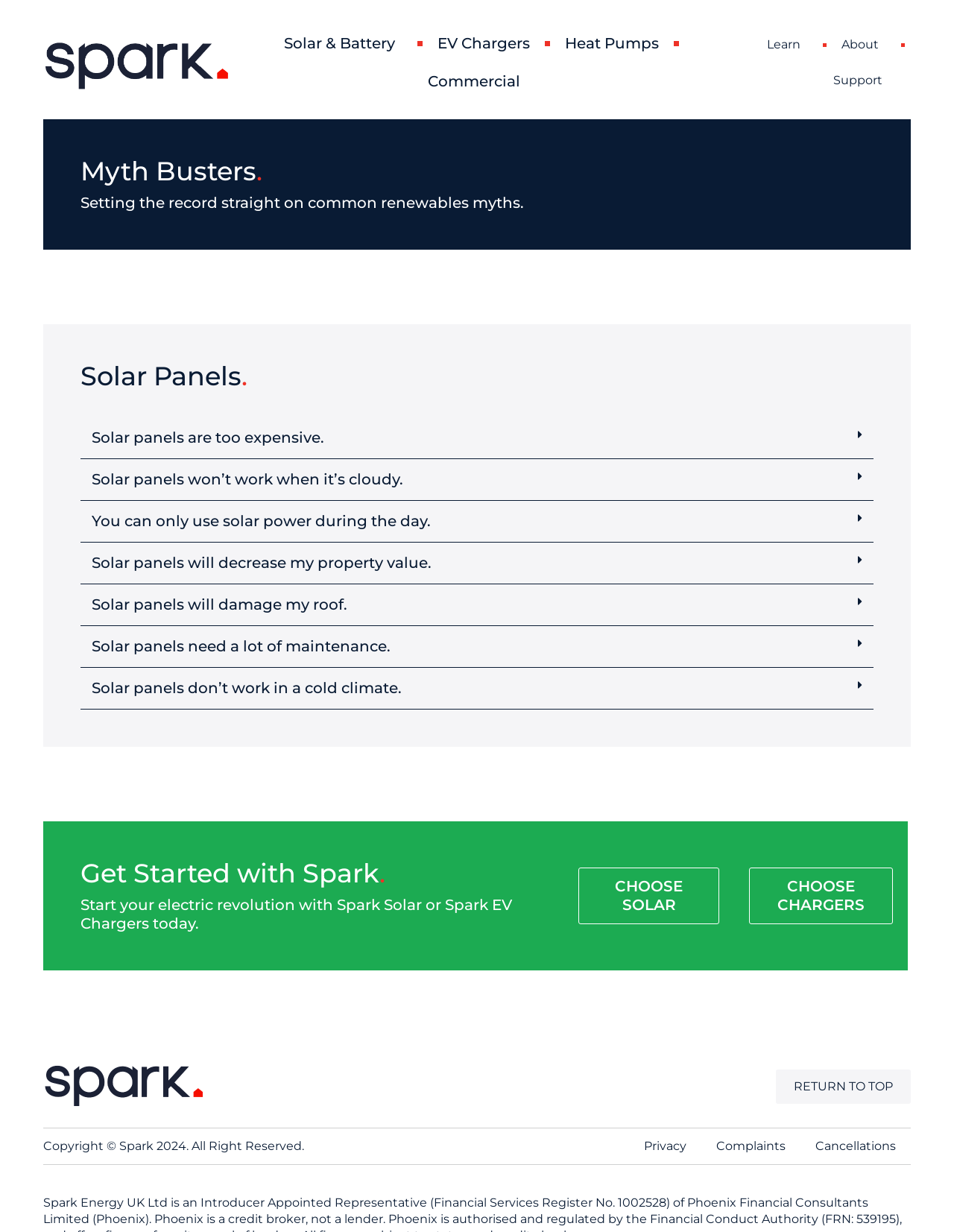Please examine the image and answer the question with a detailed explanation:
What is the year of copyright for the content on this webpage?

The copyright notice at the bottom of the webpage states 'Copyright © Spark 2024. All Right Reserved', indicating that the year of copyright is 2024.